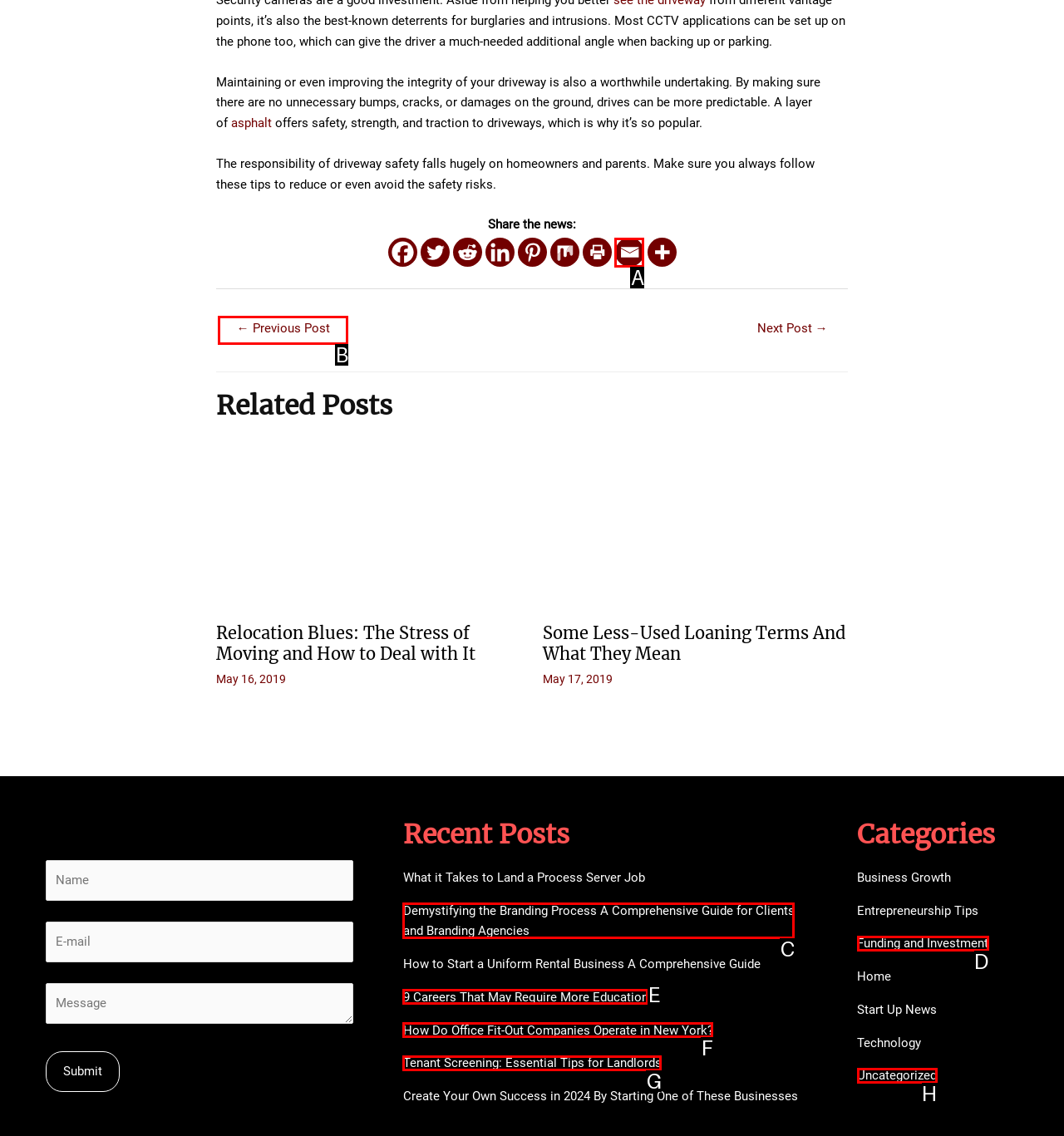Indicate the letter of the UI element that should be clicked to accomplish the task: Read the previous post. Answer with the letter only.

B